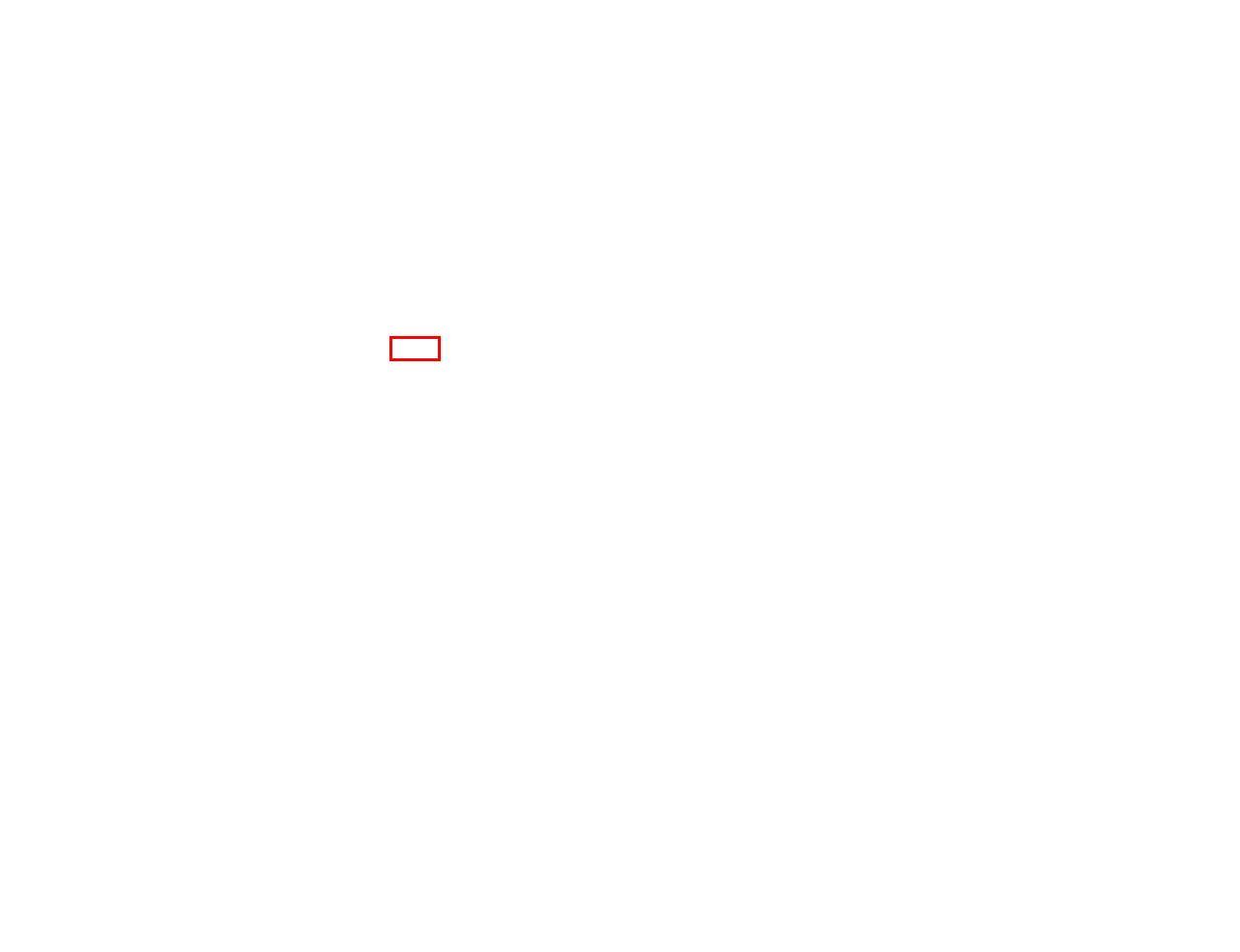You are provided with a screenshot of a webpage containing a red rectangle bounding box. Identify the webpage description that best matches the new webpage after the element in the bounding box is clicked. Here are the potential descriptions:
A. Natural Clay Plaster - Materials Assemble
B. Materici - Materials Assemble
C. Materials Assemble | Copper Tiles Oxidised Metal
D. Oxidation - Materials Assemble
E. Cast Glass Bricks - Materials Assemble
F. Terms & Conditions - Materials Assemble
G. Wooden Flooring - Materials Assemble
H. Projects - Materials Assemble

B